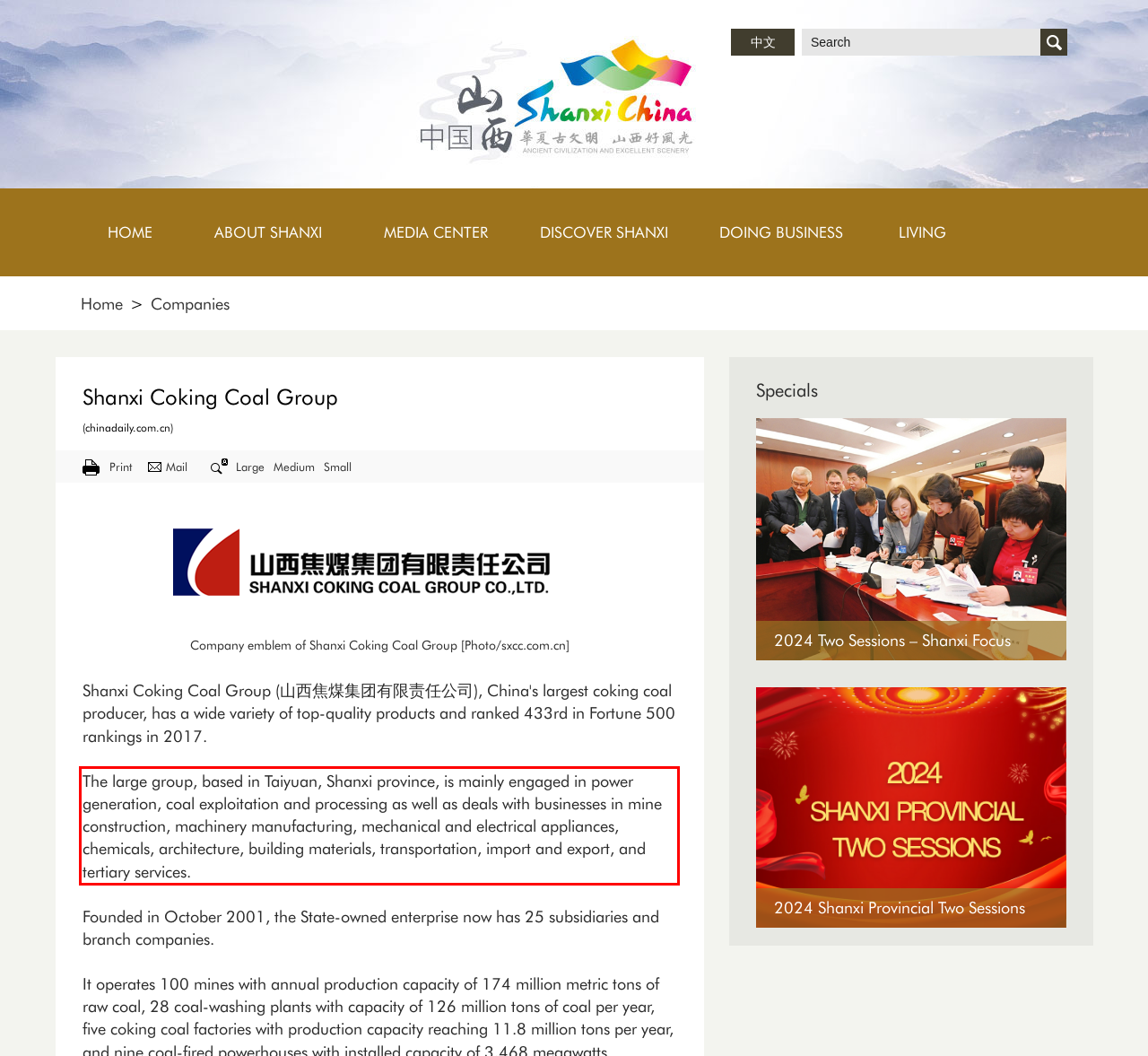Within the screenshot of the webpage, there is a red rectangle. Please recognize and generate the text content inside this red bounding box.

The large group, based in Taiyuan, Shanxi province, is mainly engaged in power generation, coal exploitation and processing as well as deals with businesses in mine construction, machinery manufacturing, mechanical and electrical appliances, chemicals, architecture, building materials, transportation, import and export, and tertiary services.